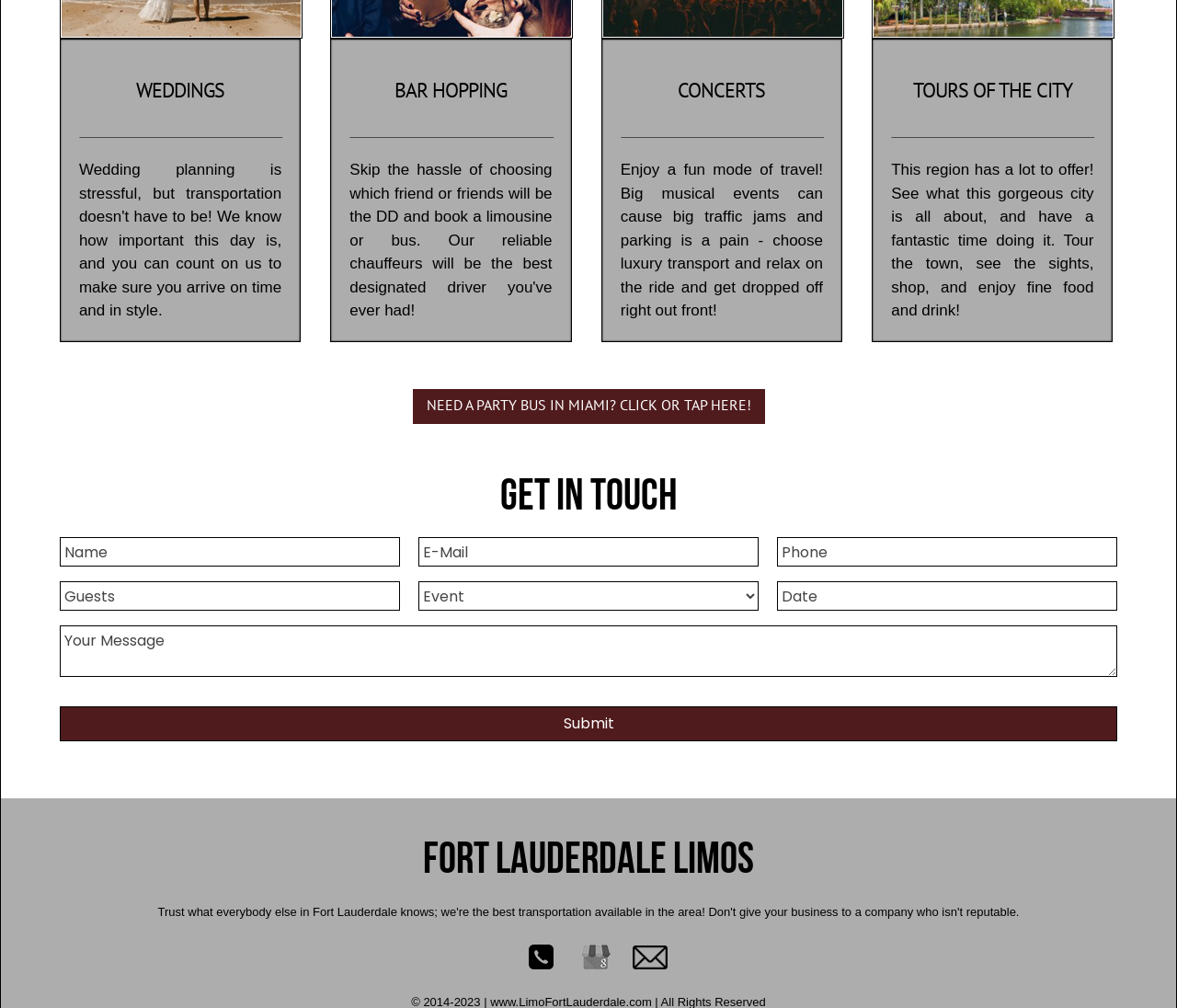Find and indicate the bounding box coordinates of the region you should select to follow the given instruction: "Click on WEDDINGS".

[0.116, 0.077, 0.191, 0.102]